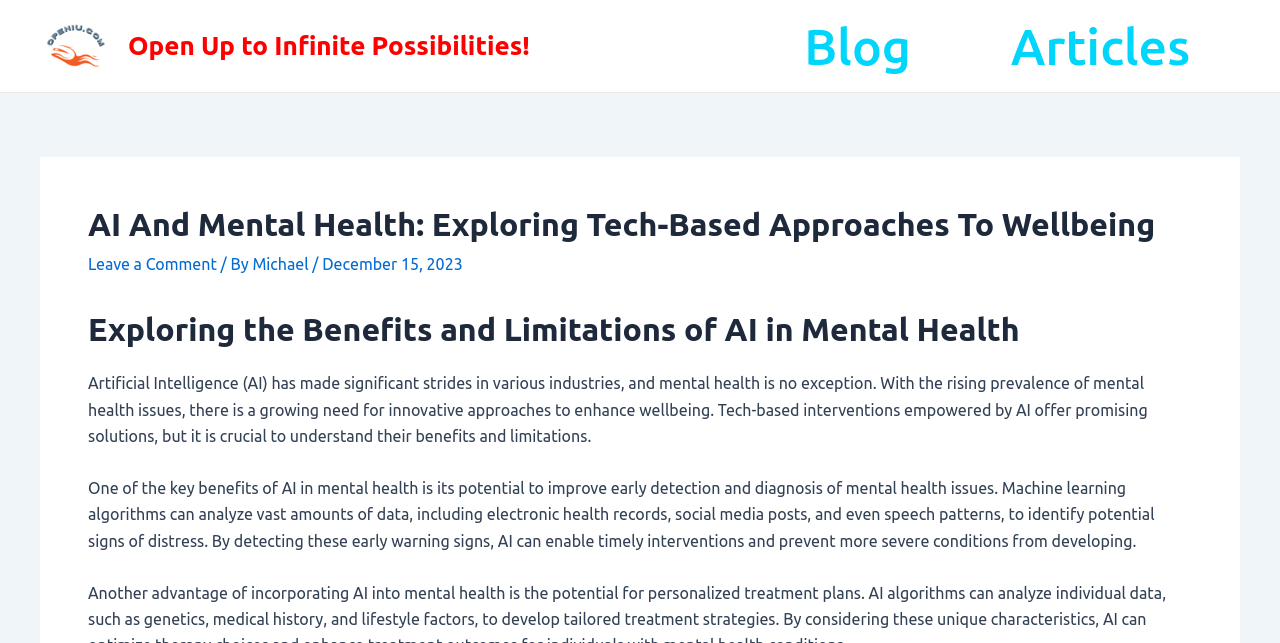Identify and provide the bounding box coordinates of the UI element described: "Leave a Comment". The coordinates should be formatted as [left, top, right, bottom], with each number being a float between 0 and 1.

[0.069, 0.397, 0.169, 0.425]